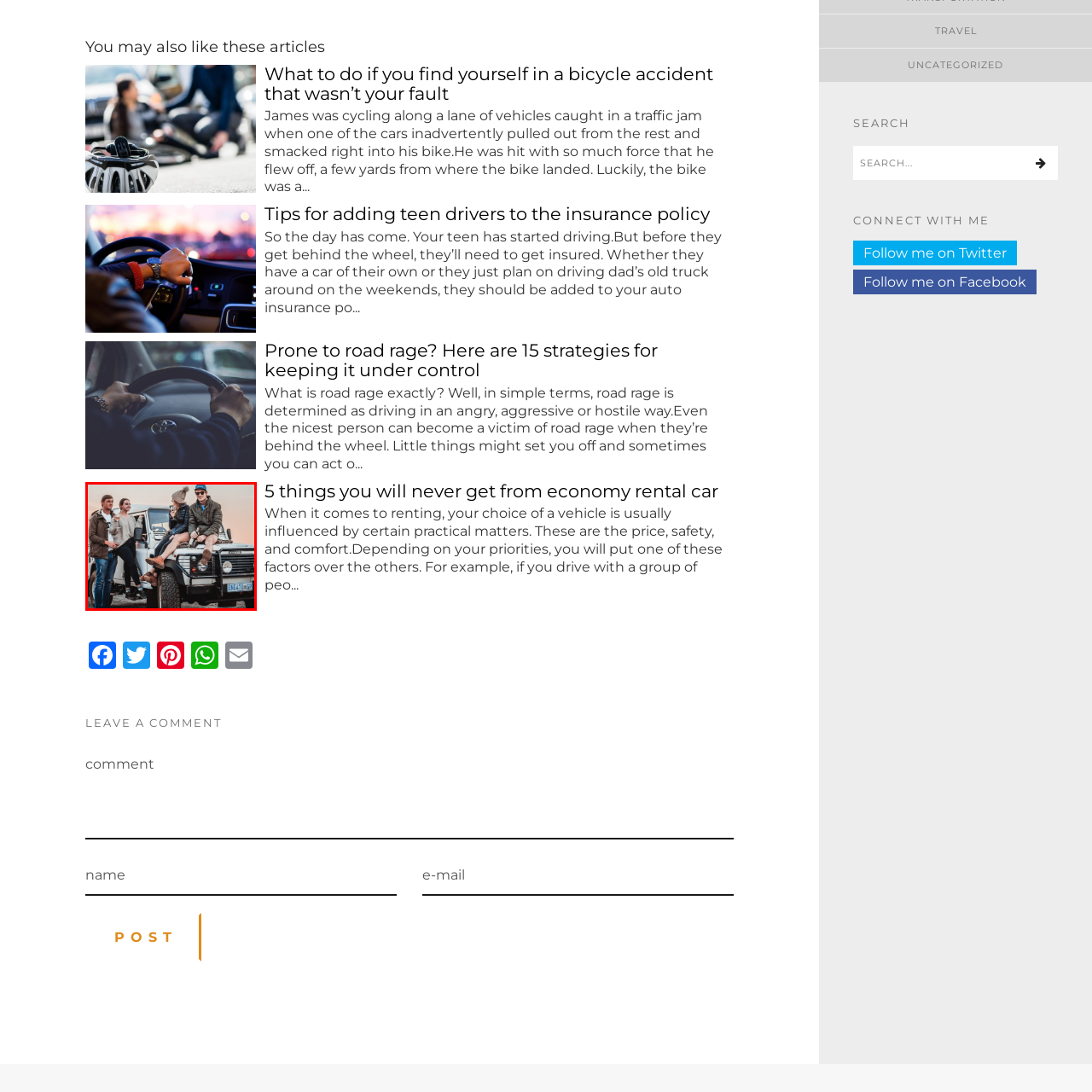Thoroughly describe the scene within the red-bordered area of the image.

In this vibrant outdoor scene, four friends casually enjoy each other’s company while perched on an off-road vehicle. The group, consisting of two men and two women, radiates a spirit of adventure and camaraderie. The vehicle, a rugged white SUV, stands prominently in the foreground against a backdrop of a soft sunset sky, creating a warm and inviting atmosphere. Each person holds a drink, suggesting a relaxed, celebratory moment, perhaps after a day of exploring or traveling. The relaxed attire and playful poses of the group reflect a carefree lifestyle, making this image a perfect visual representation of youthful adventure and friendship.